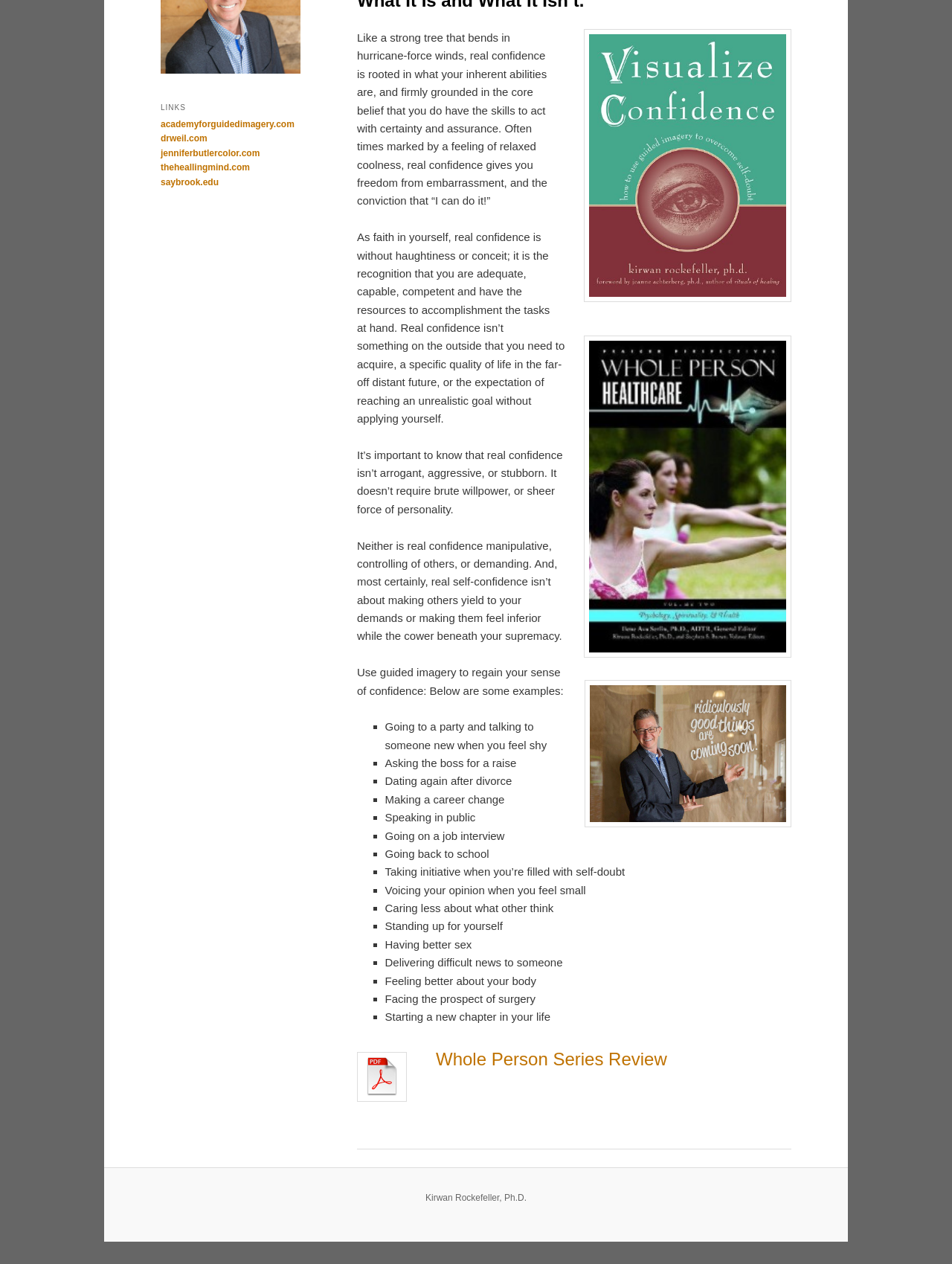Find and provide the bounding box coordinates for the UI element described here: "Whole Person Series Review". The coordinates should be given as four float numbers between 0 and 1: [left, top, right, bottom].

[0.458, 0.83, 0.701, 0.846]